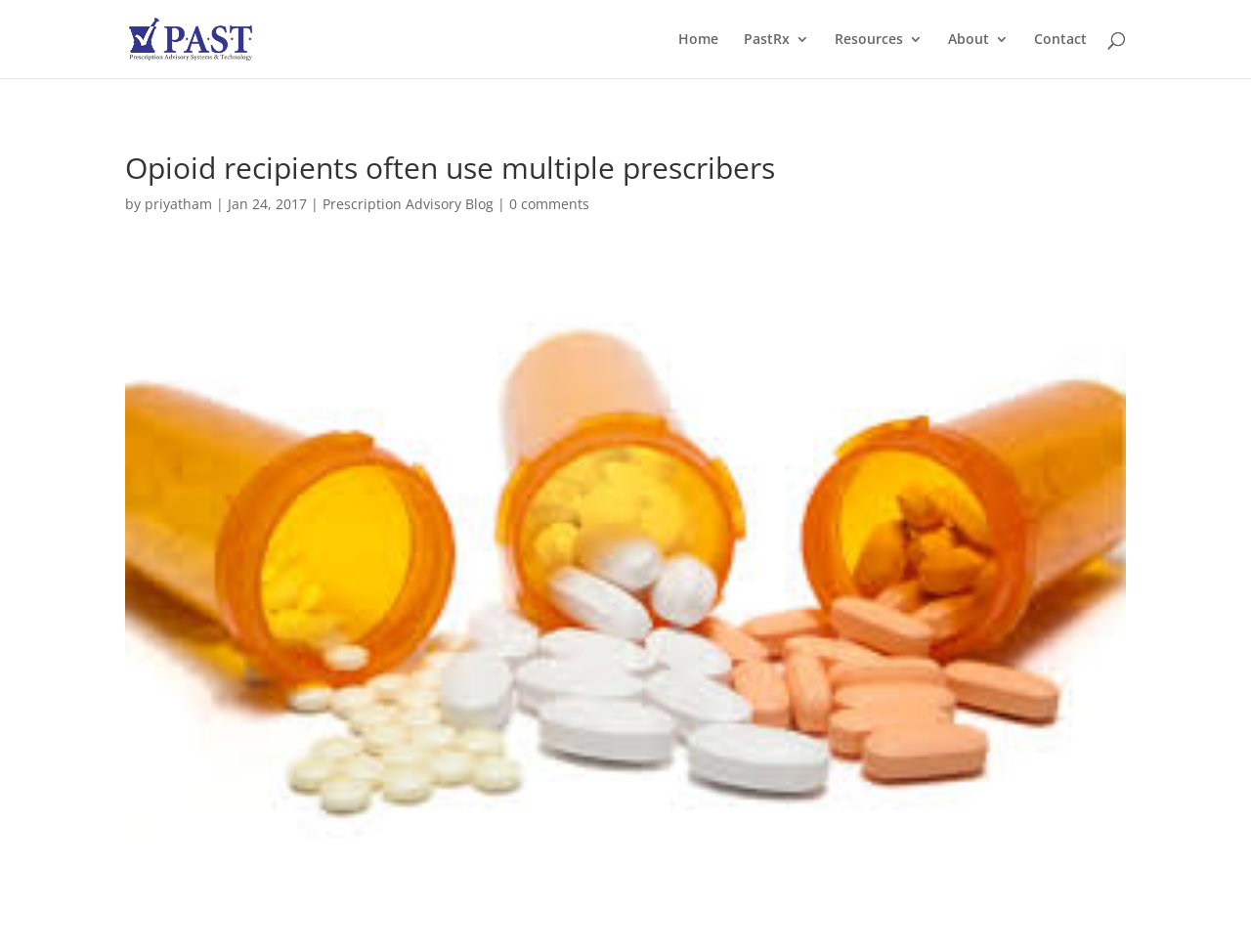Refer to the image and provide a thorough answer to this question:
What is the name of the website?

I determined the answer by looking at the top-left corner of the webpage, where I found a link with the text 'PastRX' and an image with the same name, indicating that it is the website's logo and name.